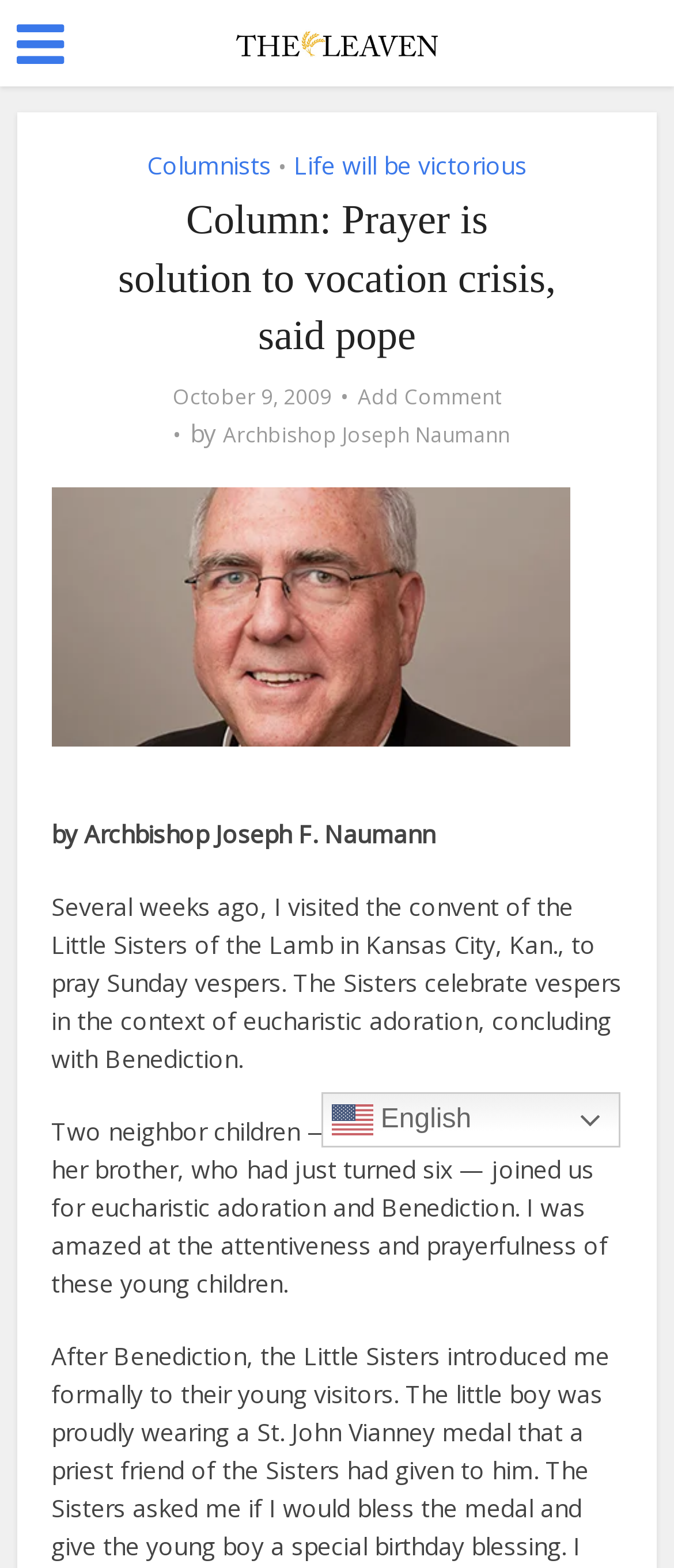Who wrote the column?
Please provide a comprehensive answer to the question based on the webpage screenshot.

I found the answer by looking at the author's name mentioned in the article, which is 'by Archbishop Joseph F. Naumann'.